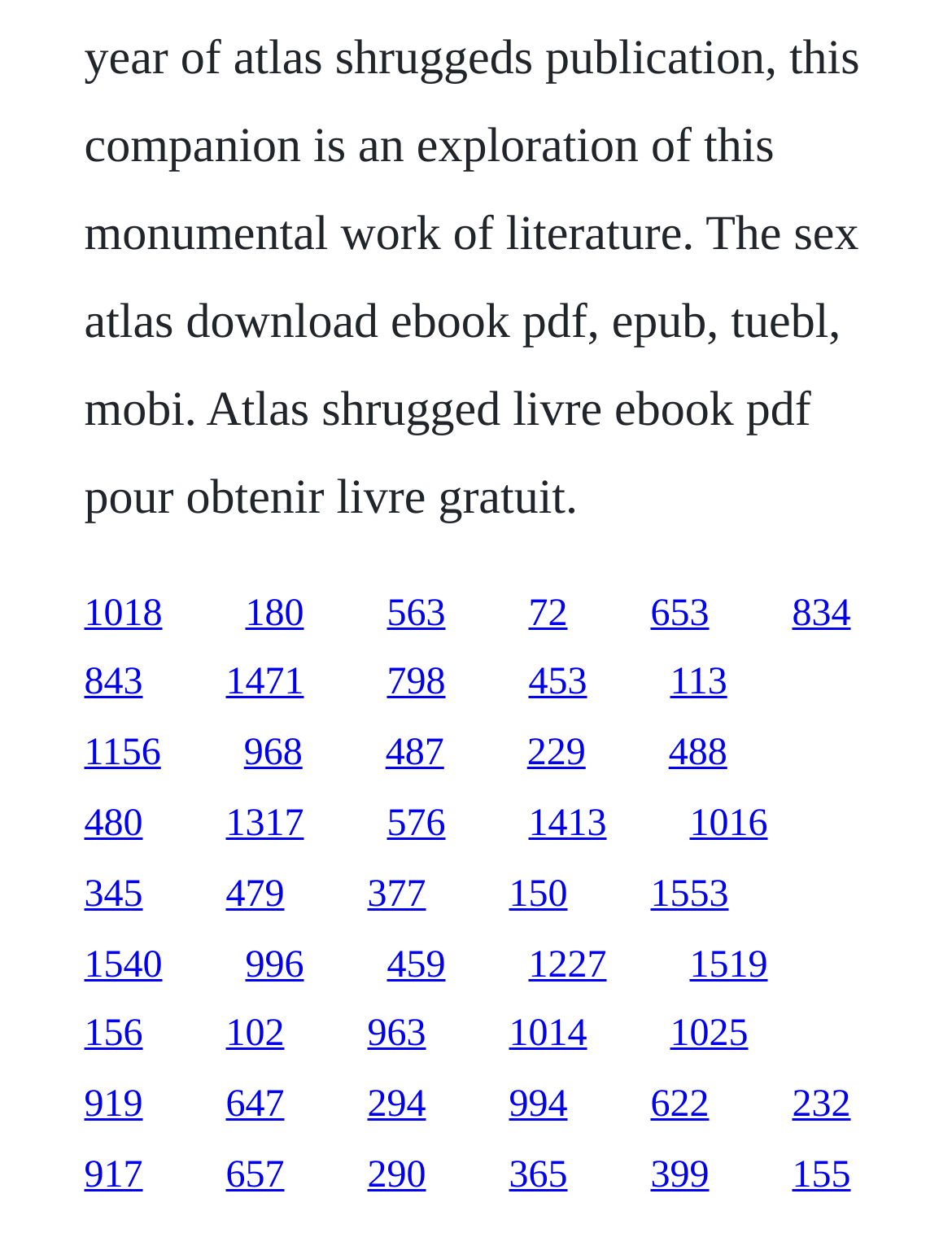Can you show the bounding box coordinates of the region to click on to complete the task described in the instruction: "check 'Recognition.' post"?

None